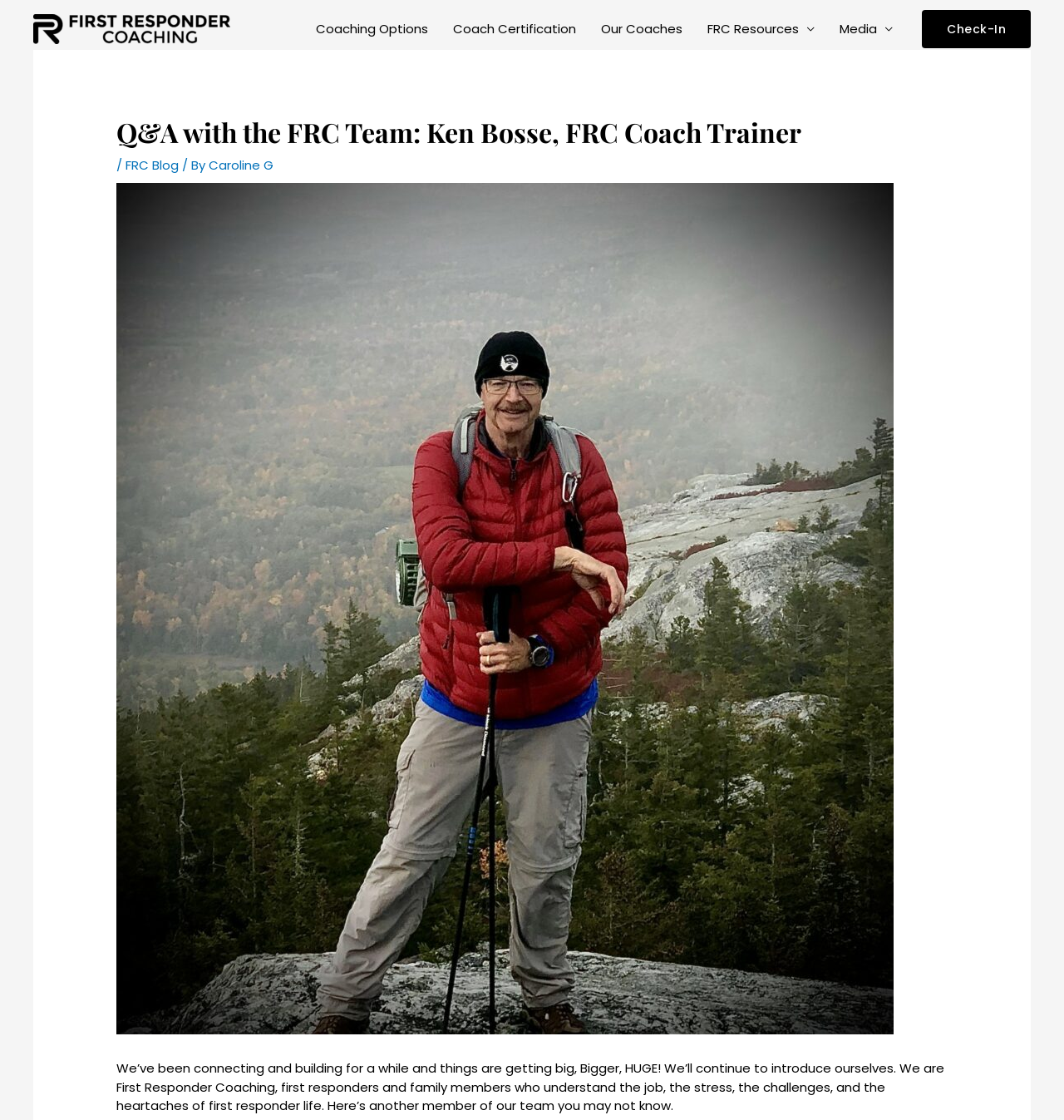What is the name of the author of the blog post?
Look at the image and provide a short answer using one word or a phrase.

Caroline G